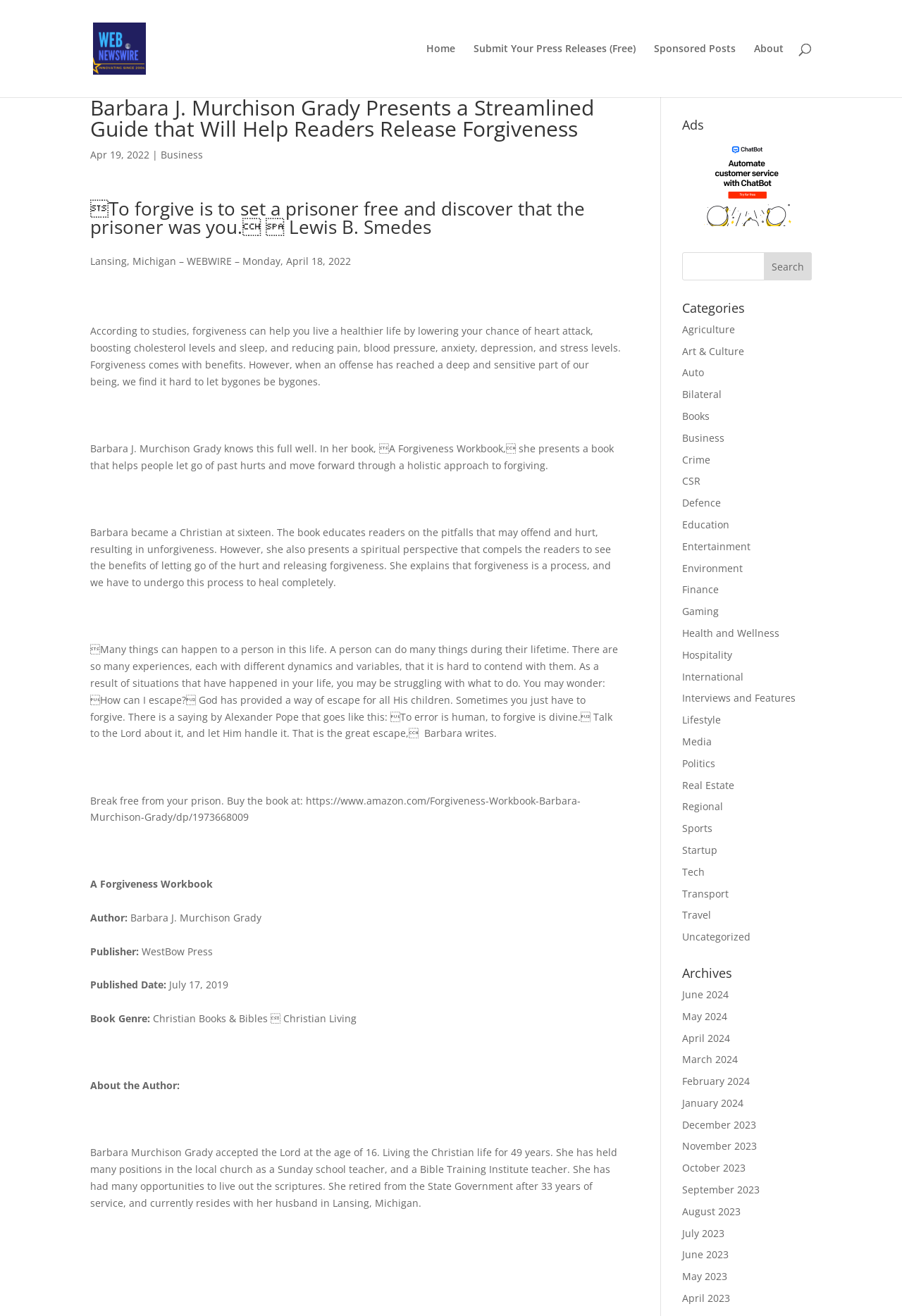What is the benefit of forgiveness?
Use the information from the screenshot to give a comprehensive response to the question.

The benefit of forgiveness can be found in the section where it is mentioned that 'According to studies, forgiveness can help you live a healthier life by lowering your chance of heart attack, boosting cholesterol levels and sleep, and reducing pain, blood pressure, anxiety, depression, and stress levels.'